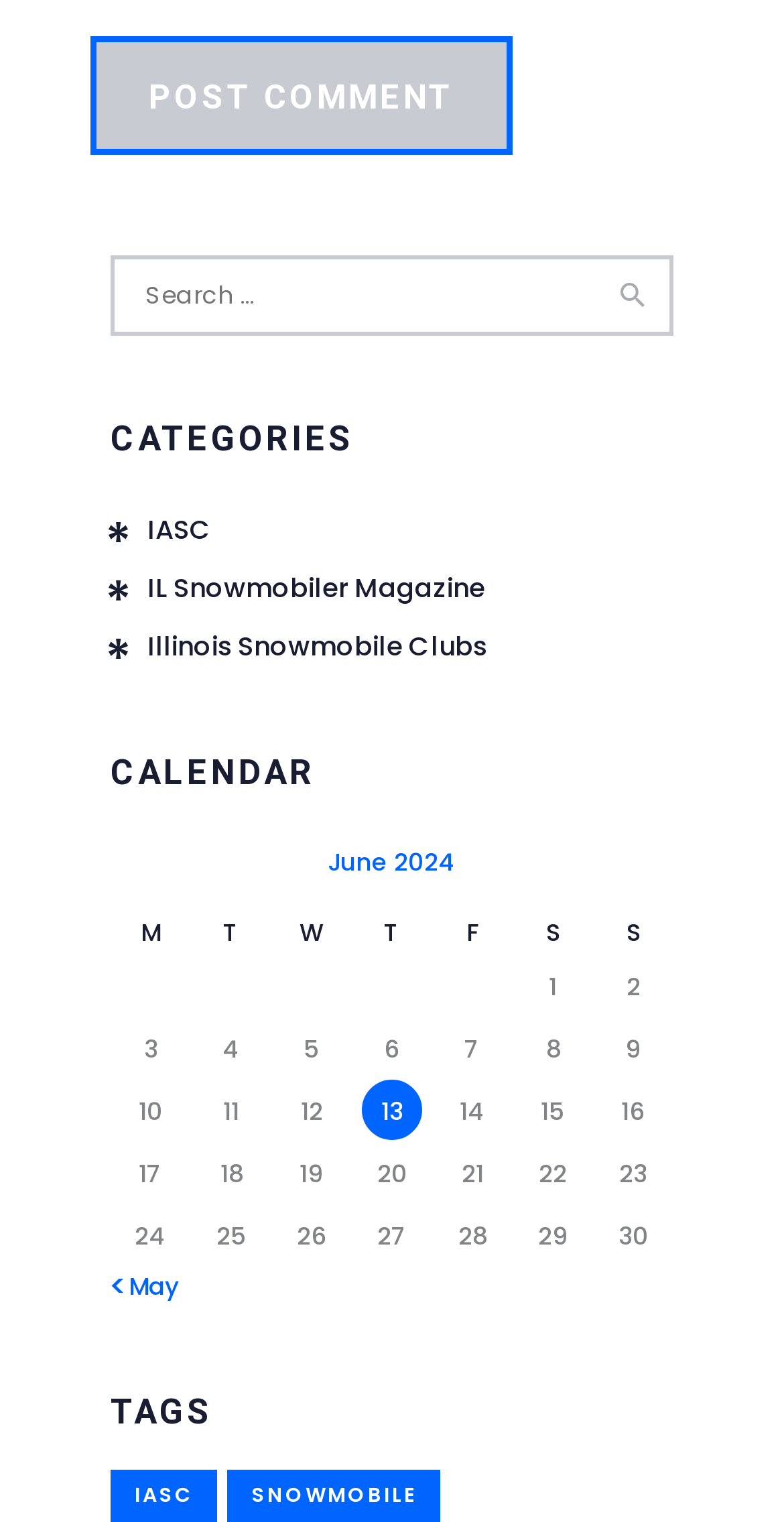Could you indicate the bounding box coordinates of the region to click in order to complete this instruction: "View IASC category".

[0.188, 0.336, 0.27, 0.361]